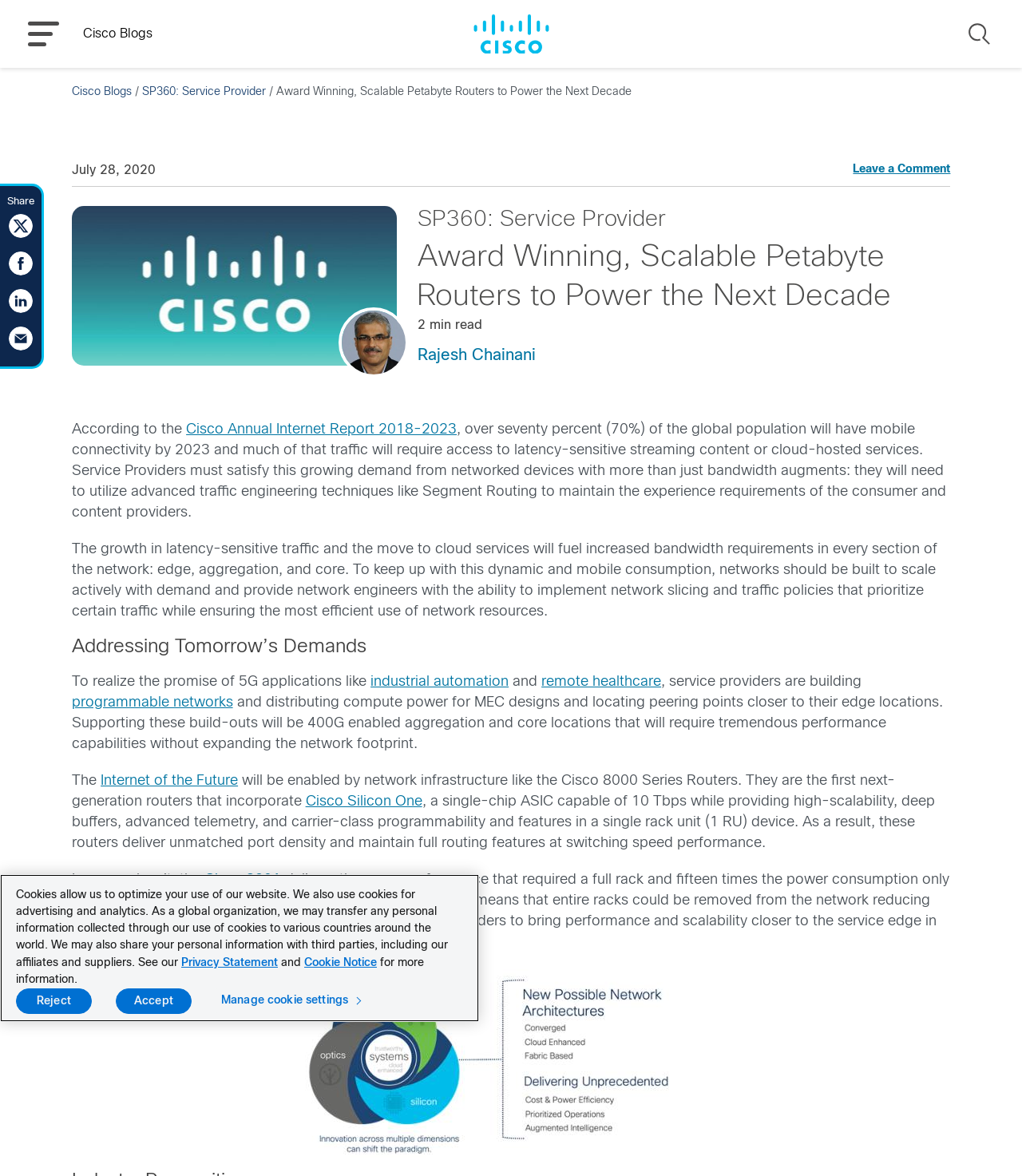What is the estimated percentage of the global population that will have mobile connectivity by 2023?
We need a detailed and exhaustive answer to the question. Please elaborate.

I found the answer by reading the text content of the webpage, specifically the sentence 'According to the Cisco Annual Internet Report 2018-2023, over seventy percent (70%) of the global population will have mobile connectivity by 2023...' which provides the estimated percentage.